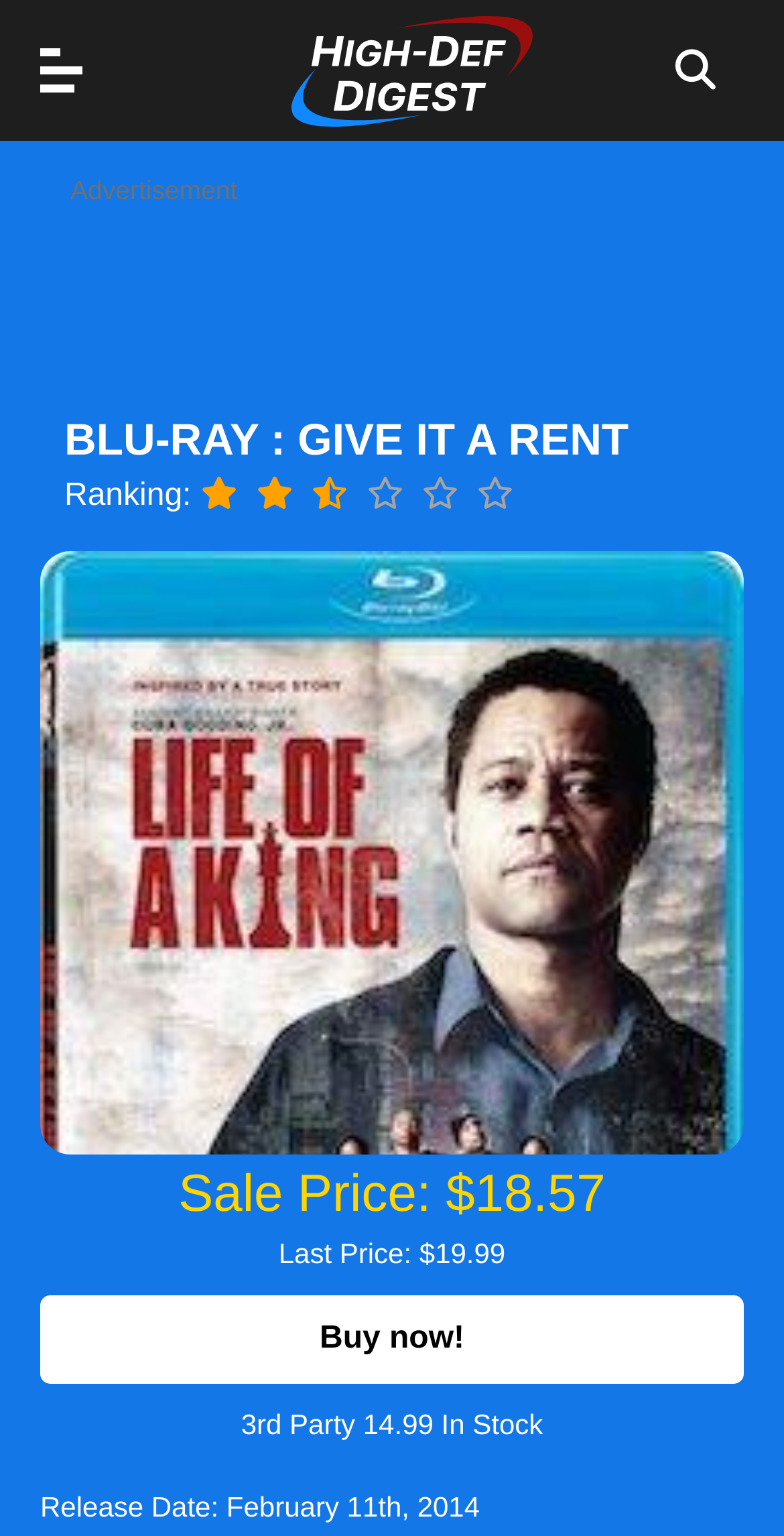What is the release date of the Blu-ray?
Please ensure your answer is as detailed and informative as possible.

I determined the answer by reading the text 'Release Date: February 11th, 2014' on the webpage, which provides the release date of the Blu-ray.